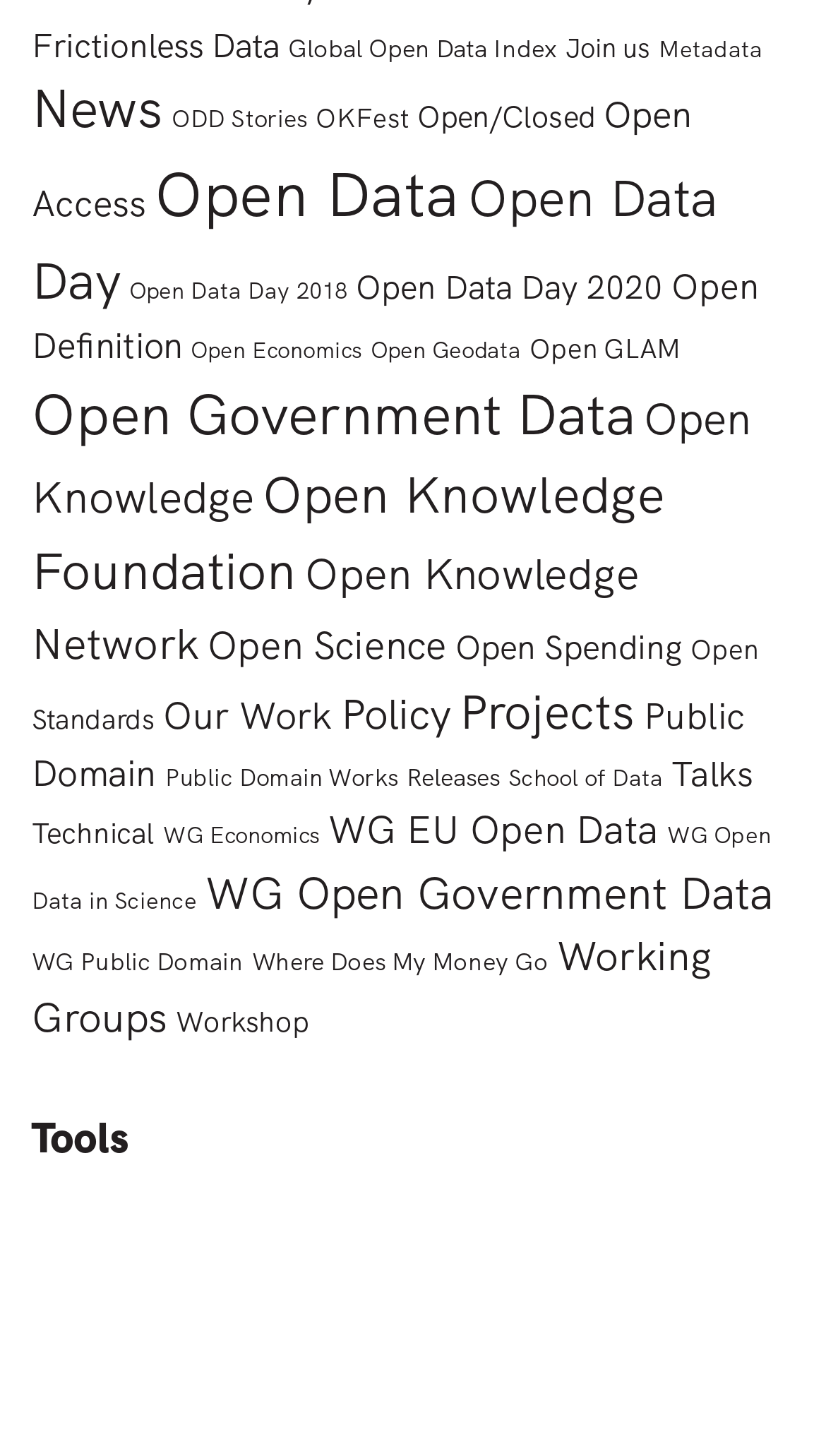Pinpoint the bounding box coordinates of the clickable element needed to complete the instruction: "Learn about Open Data". The coordinates should be provided as four float numbers between 0 and 1: [left, top, right, bottom].

[0.187, 0.106, 0.556, 0.162]